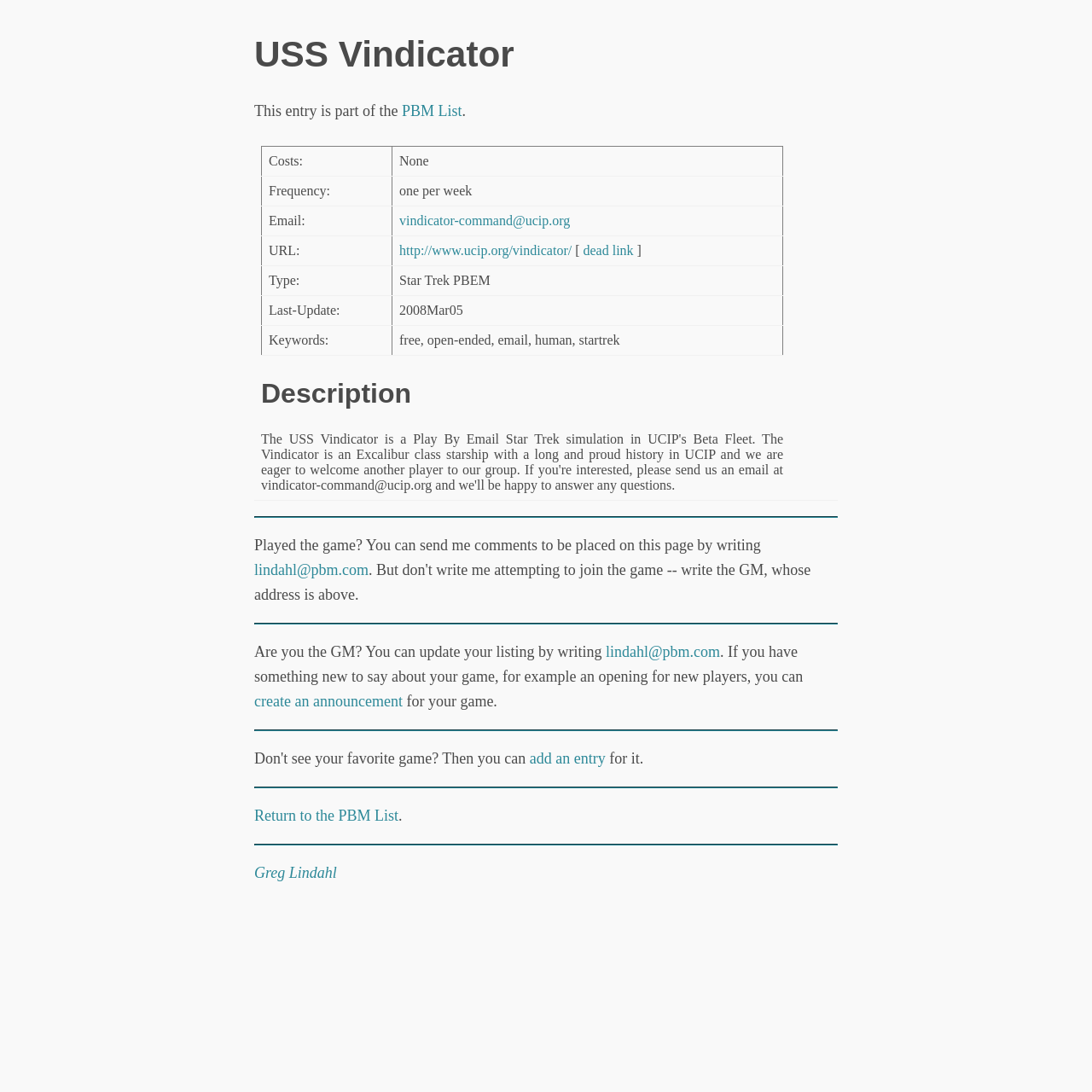Identify and provide the bounding box for the element described by: "Return to the PBM List".

[0.233, 0.739, 0.365, 0.755]